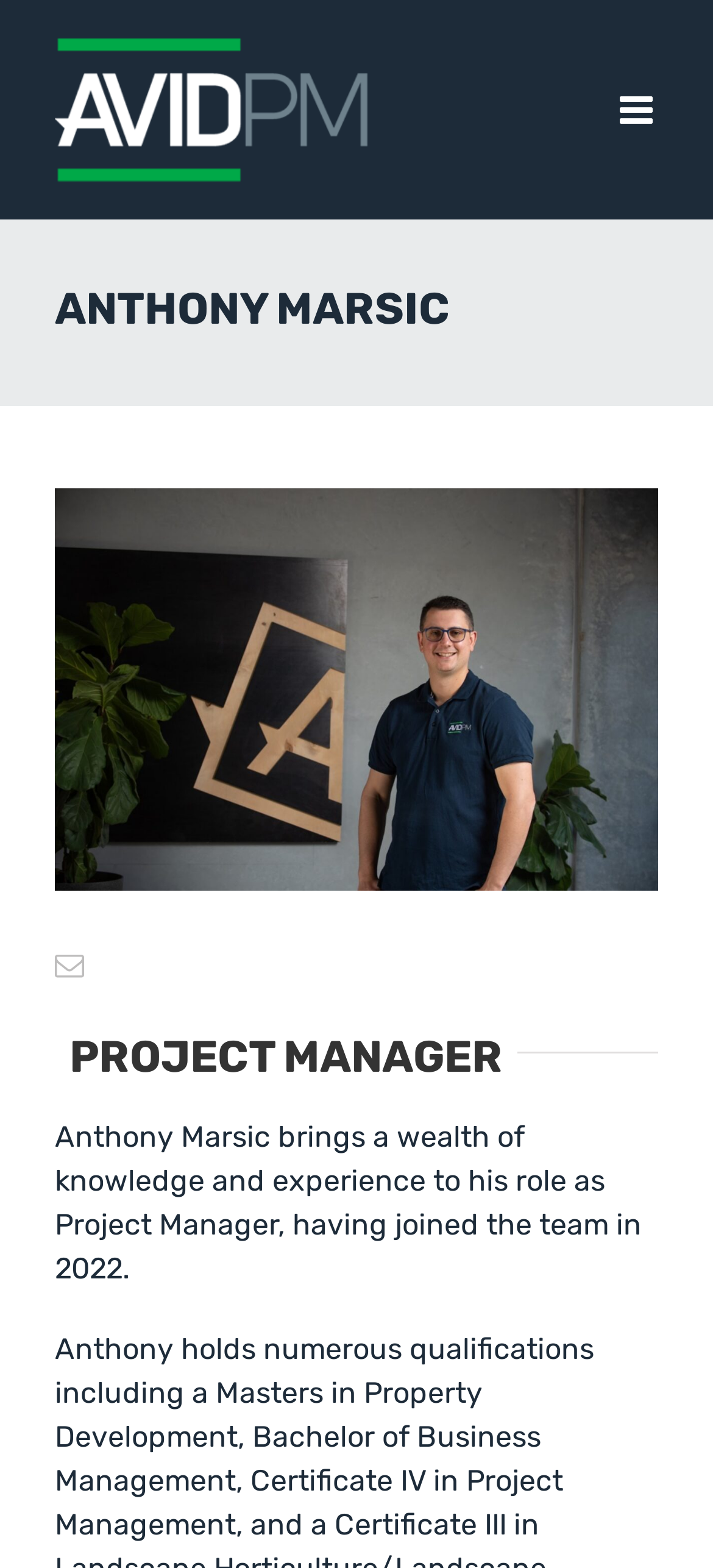Please provide a brief answer to the question using only one word or phrase: 
When did Anthony Marsic join the team?

2022